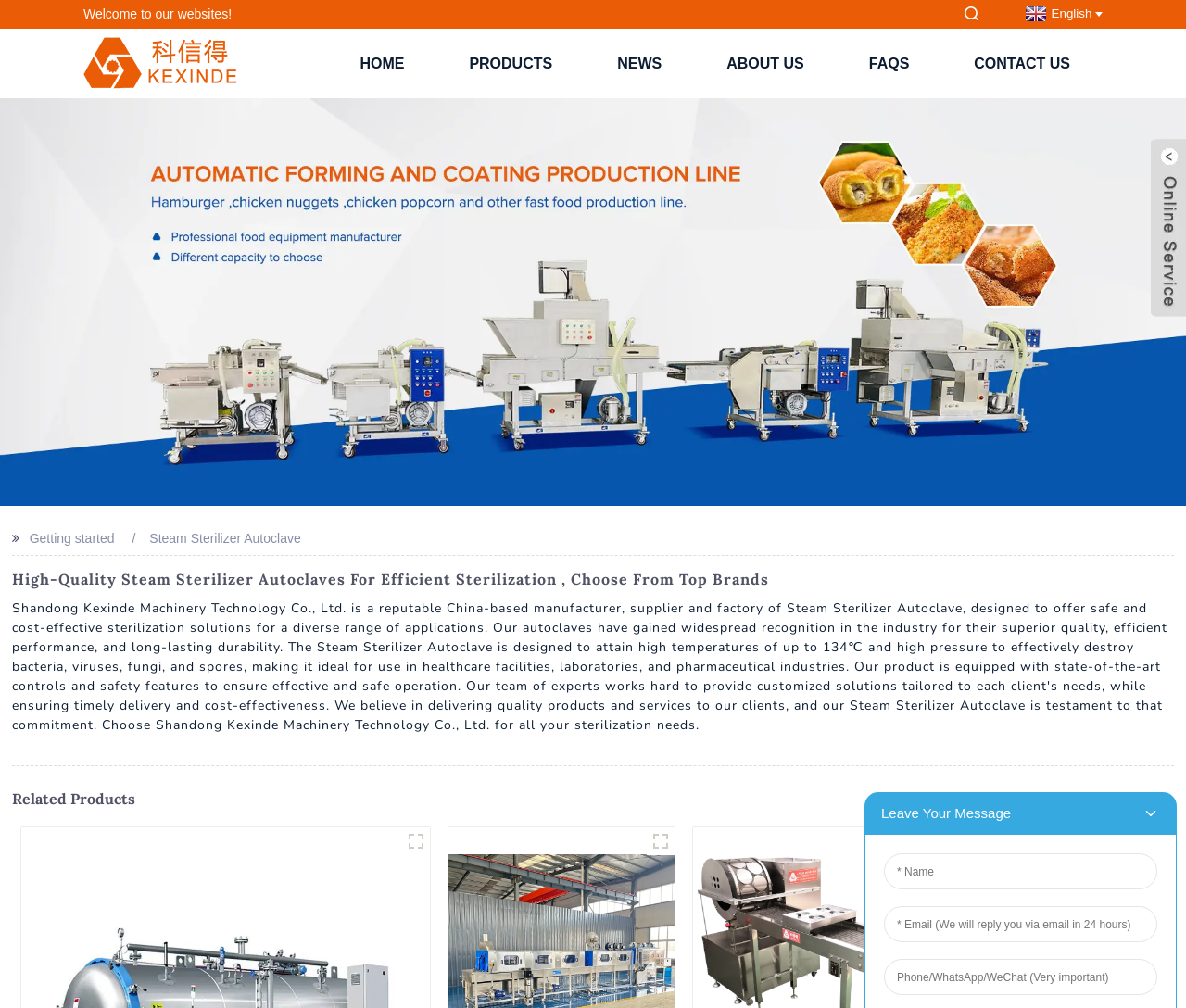Give a comprehensive overview of the webpage, including key elements.

This webpage is about a China-based manufacturer, supplier, and factory that offers high-quality steam sterilizer autoclaves. At the top left, there is a logo and a welcome message. To the right of the logo, there are links to switch the language, with "English" being the current selection. 

Below the logo, there is a navigation menu with links to "HOME", "PRODUCTS", "NEWS", "ABOUT US", "FAQS", and "CONTACT US". 

Further down, there is a large banner image that spans the entire width of the page. 

Below the banner, there are two headings. The first heading reads "High-Quality Steam Sterilizer Autoclaves For Efficient Sterilization, Choose From Top Brands". The second heading, located near the bottom of the page, reads "Related Products". 

Under the "Related Products" heading, there are several links to related products, including "asd", "crate washer", "crepe making machine", and "Professional Frying Machine Manufacturer". These links are arranged in two rows, with some links appearing in both rows.